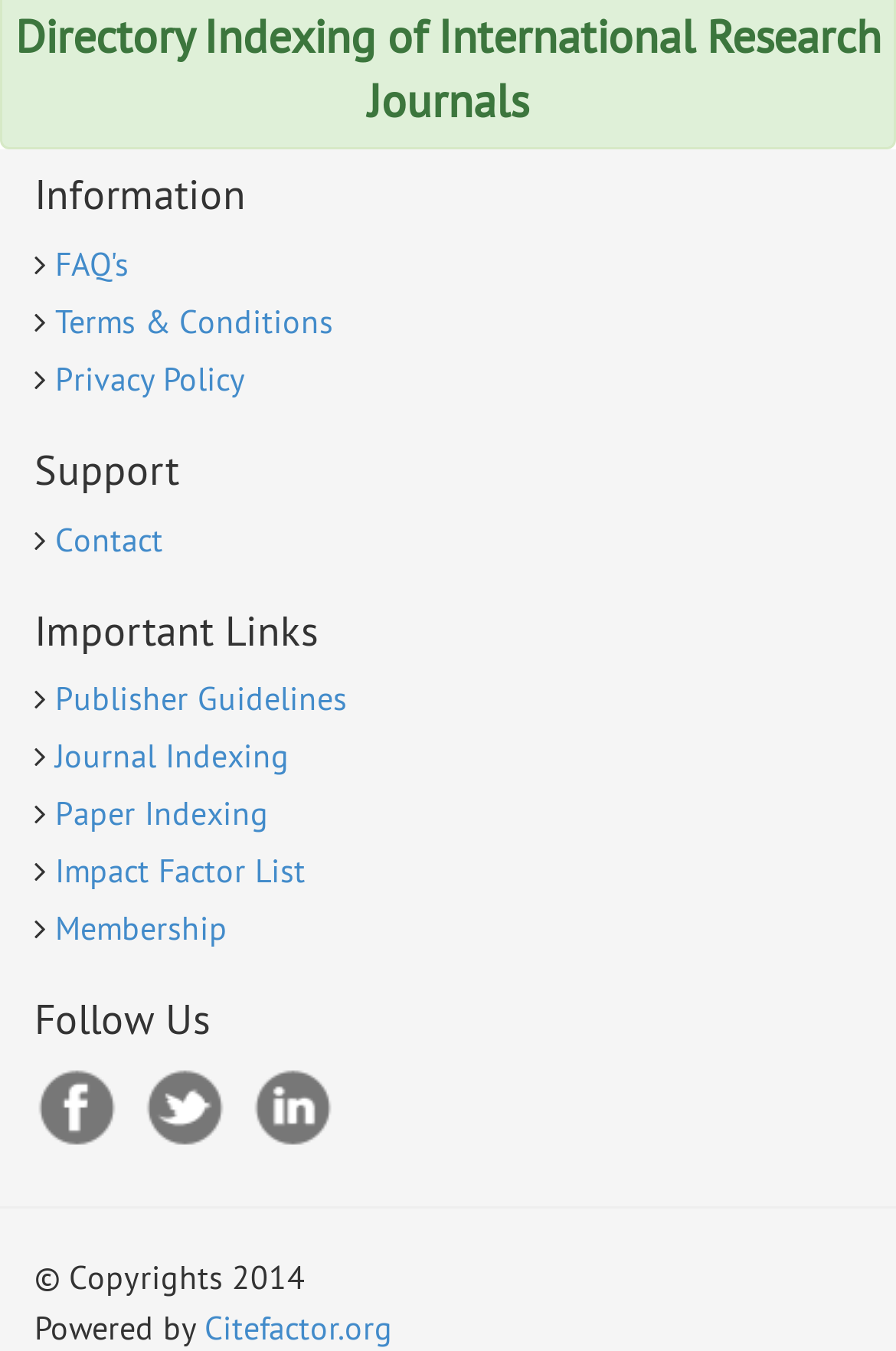What is the primary purpose of this website?
Based on the image, respond with a single word or phrase.

Directory Indexing